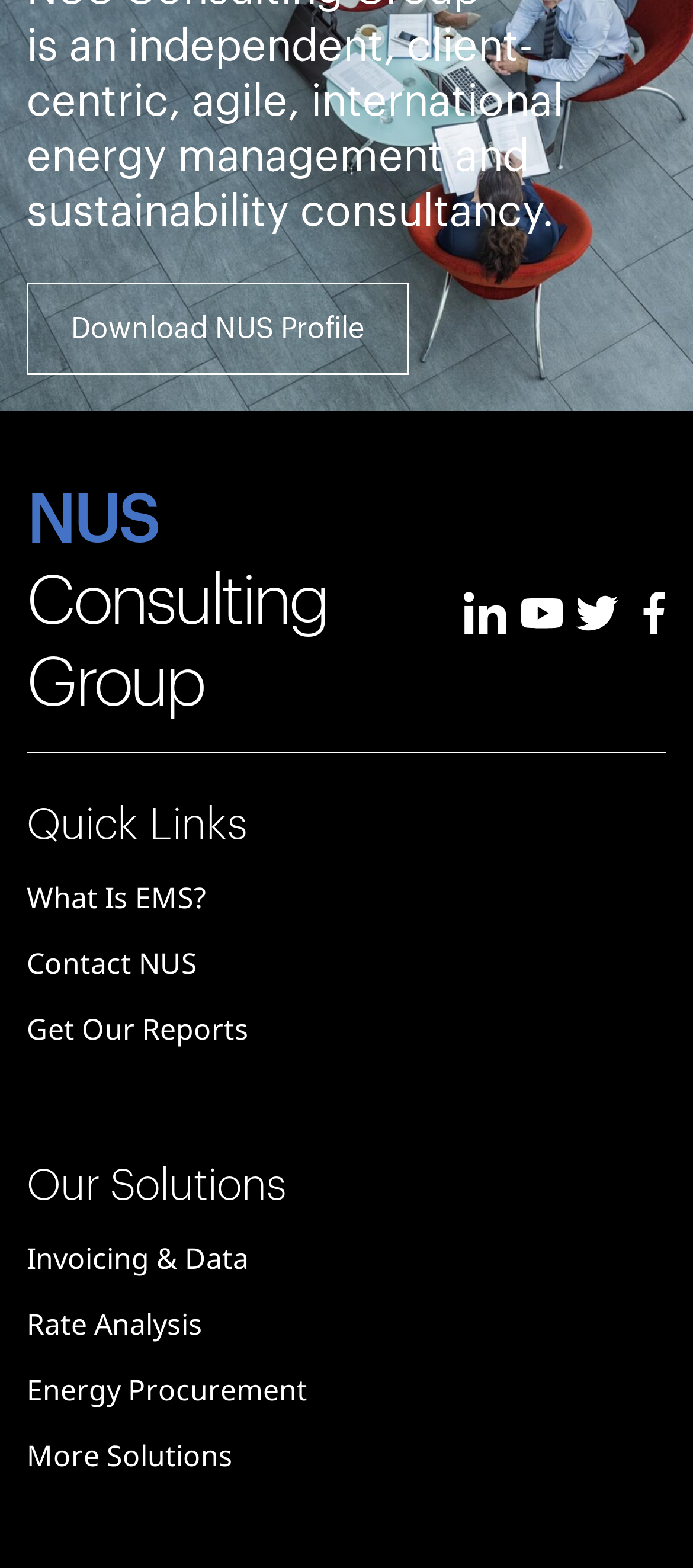Locate the bounding box coordinates of the clickable element to fulfill the following instruction: "Contact NUS". Provide the coordinates as four float numbers between 0 and 1 in the format [left, top, right, bottom].

[0.038, 0.594, 0.962, 0.635]